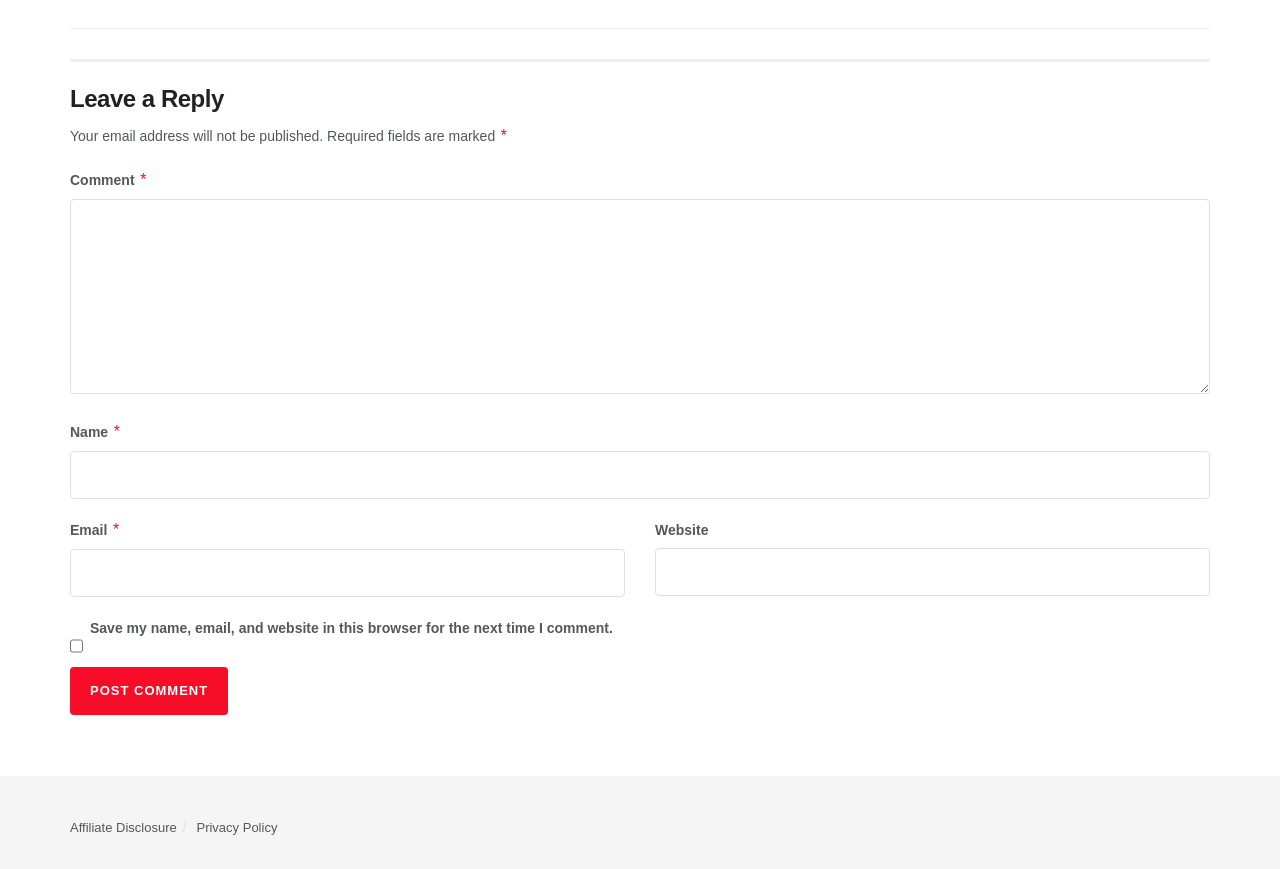Pinpoint the bounding box coordinates of the clickable element needed to complete the instruction: "Click to post your comment". The coordinates should be provided as four float numbers between 0 and 1: [left, top, right, bottom].

[0.055, 0.767, 0.178, 0.822]